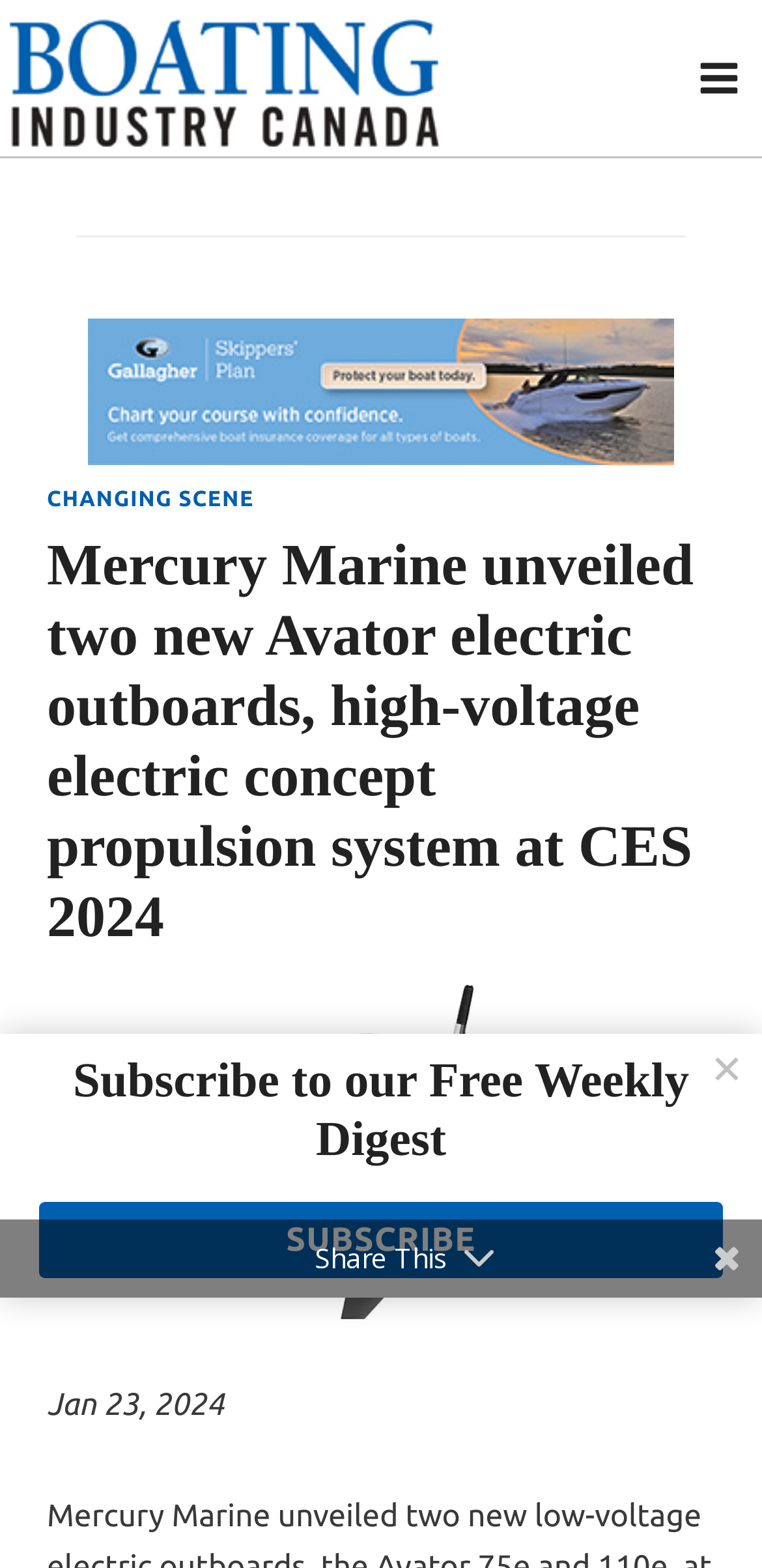Give a detailed account of the webpage's layout and content.

The webpage appears to be an article about Mercury Marine's unveiling of two new electric outboards, the Avator 75e and 110e, at the Consumer Electronics Show (CES) in Las Vegas. 

At the top left of the page, there is a link to "Boating Industry Canada" accompanied by an image with the same name. On the top right, there is a button to "Open menu" with a toggle menu icon. 

Below the top section, there is a horizontal separator line that divides the page into two main sections. The top section of the lower part contains an advertisement iframe. 

To the right of the advertisement, there is a header section with a link to "CHANGING SCENE" and a heading that summarizes the article's content. Below the heading, there is an image of the Avator 75e Outboard. The date "Jan 23, 2024" is displayed below the image.

Further down the page, there is a heading that invites users to "Subscribe to our Free Weekly Digest" with a "SUBSCRIBE" link below it. 

On the right side of the page, near the bottom, there is a button to "Close" accompanied by an image. Above the "Close" button, there is a "Share This" text.